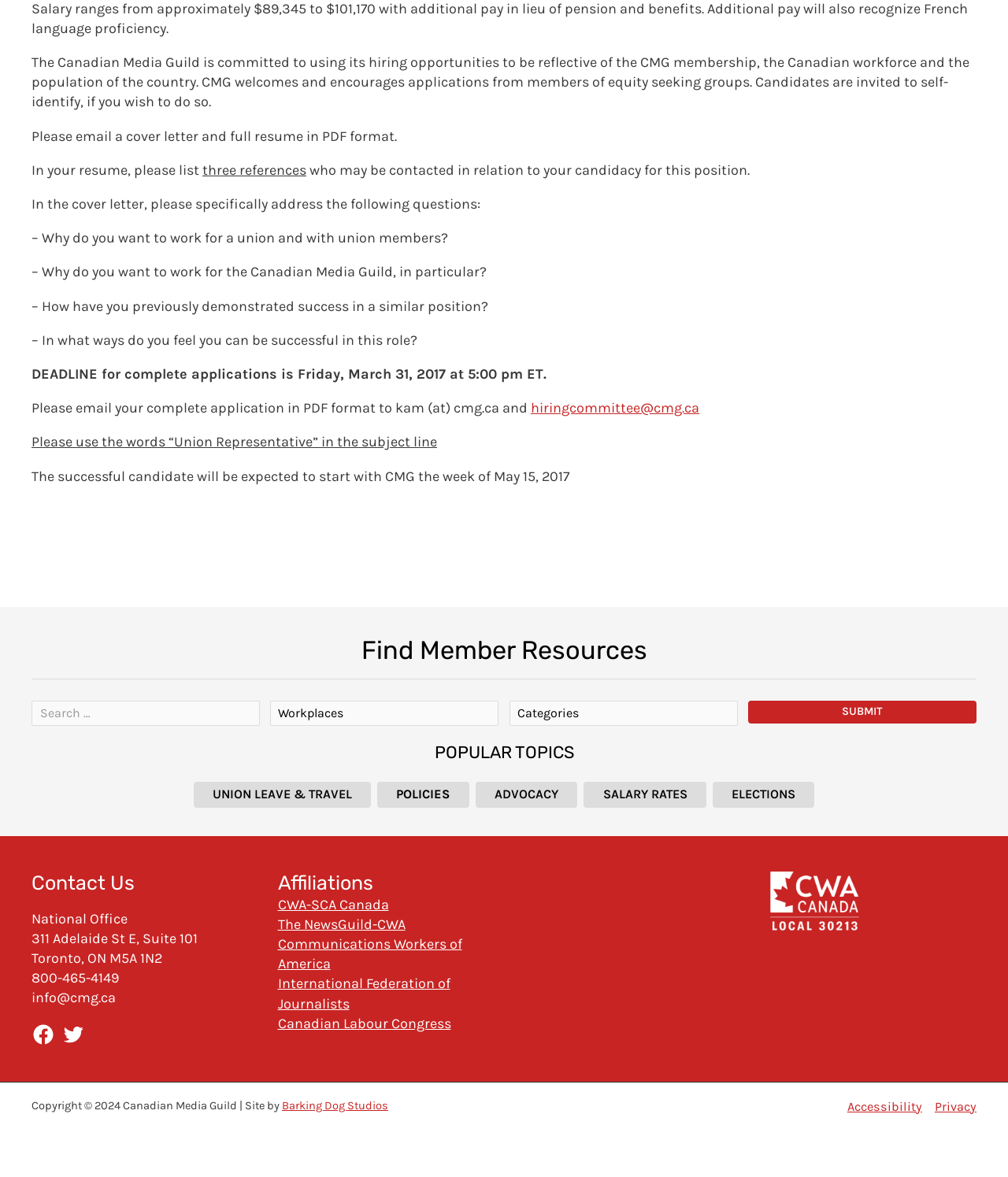Please specify the bounding box coordinates of the clickable section necessary to execute the following command: "View UNION LEAVE & TRAVEL".

[0.192, 0.664, 0.368, 0.686]